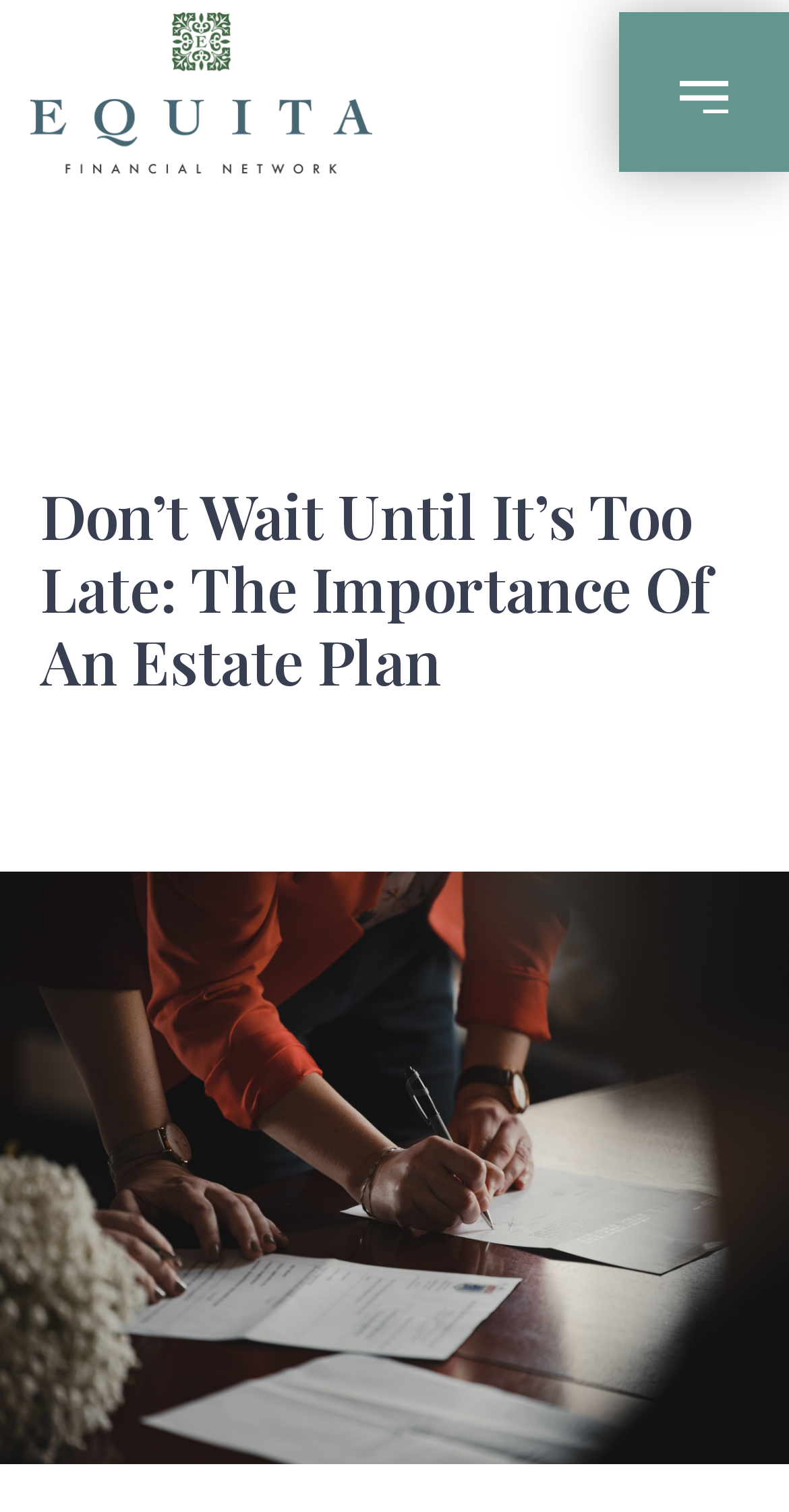Locate the bounding box coordinates for the element described below: "Menu". The coordinates must be four float values between 0 and 1, formatted as [left, top, right, bottom].

[0.785, 0.009, 1.0, 0.114]